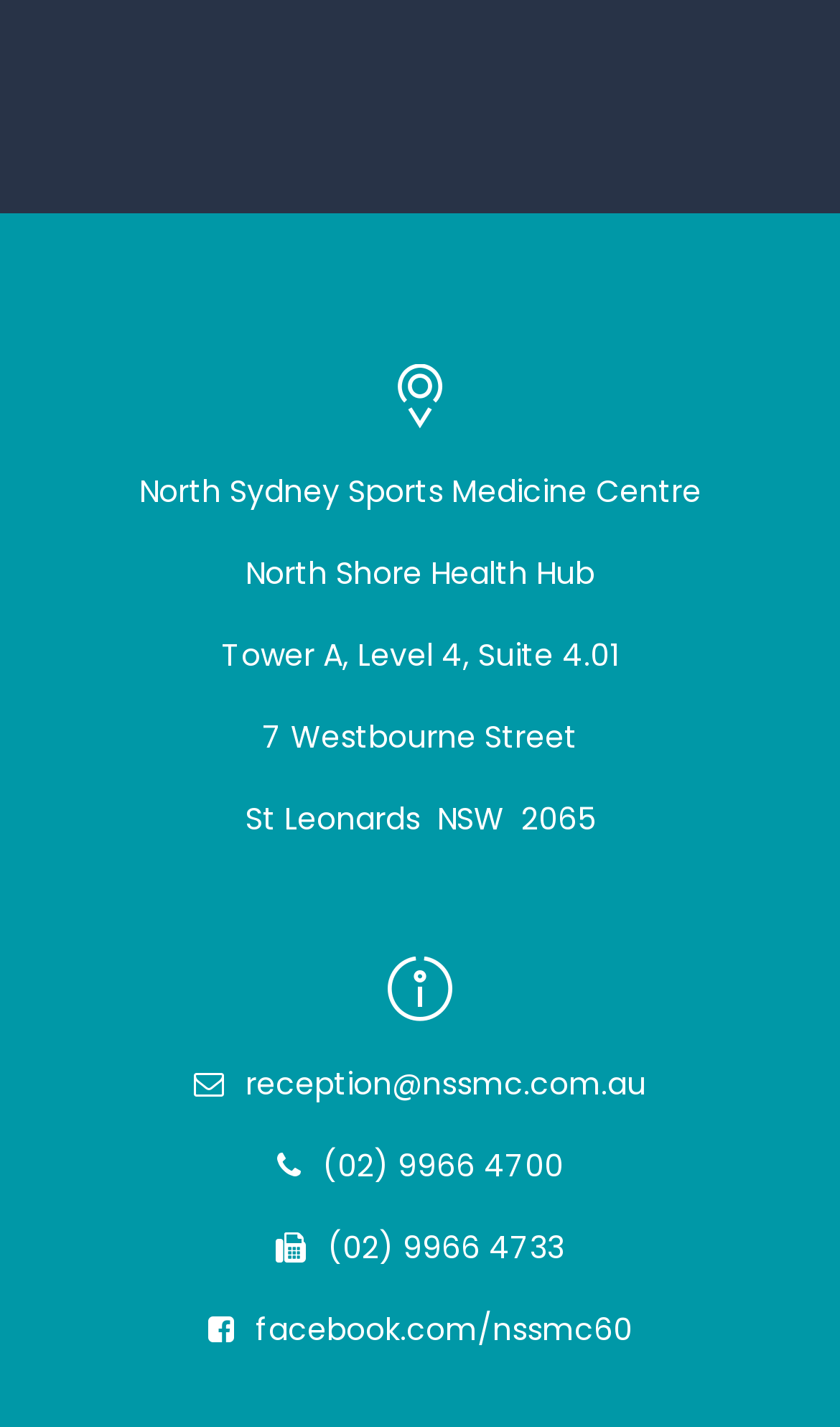What is the address of the health hub?
Utilize the image to construct a detailed and well-explained answer.

The address of the health hub can be found in the middle of the webpage, which is '7 Westbourne Street' and the suburb is 'St Leonards NSW 2065'.